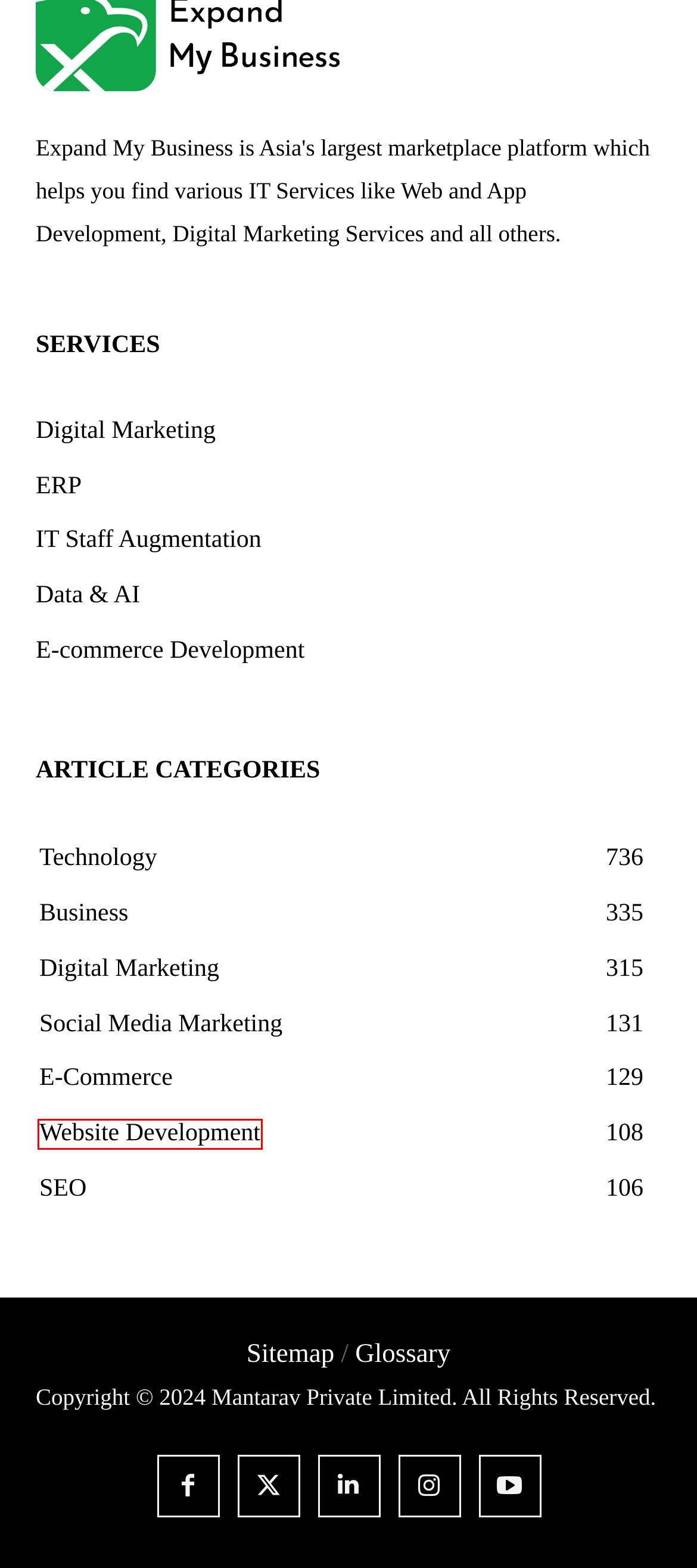You are given a screenshot of a webpage with a red rectangle bounding box around a UI element. Select the webpage description that best matches the new webpage after clicking the element in the bounding box. Here are the candidates:
A. Digital Marketing Archives - EMB Blogs
B. SEO Archives - EMB Blogs
C. HTML Sitemap - EMB Blogs
D. Website Development Archives - EMB Blogs
E. Social Media Marketing Archives - EMB Blogs
F. RA
G. Business Archives - EMB Blogs
H. Technology Archives - EMB Blogs

D